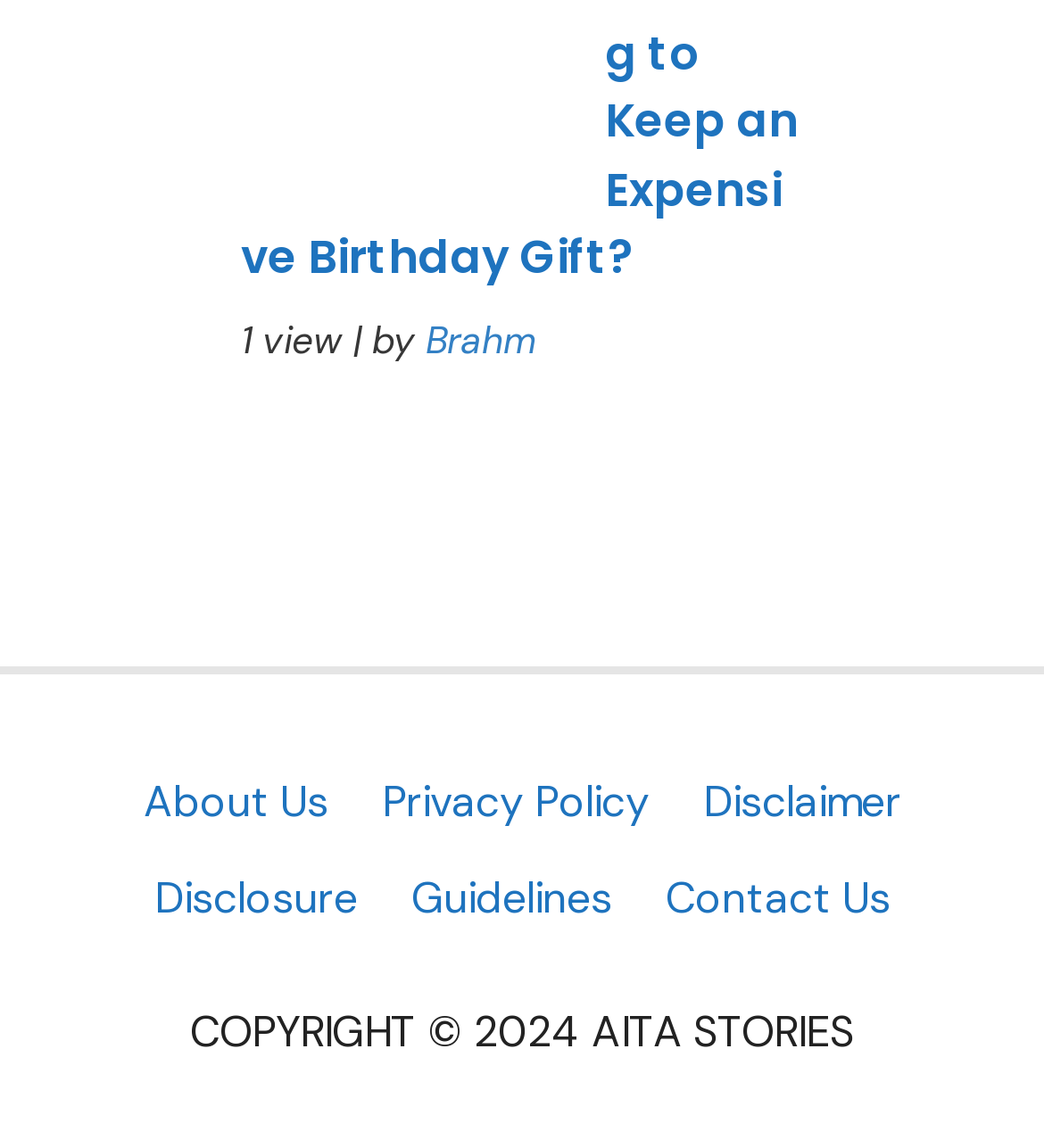What is the copyright year of the website?
Please provide a single word or phrase as the answer based on the screenshot.

2024